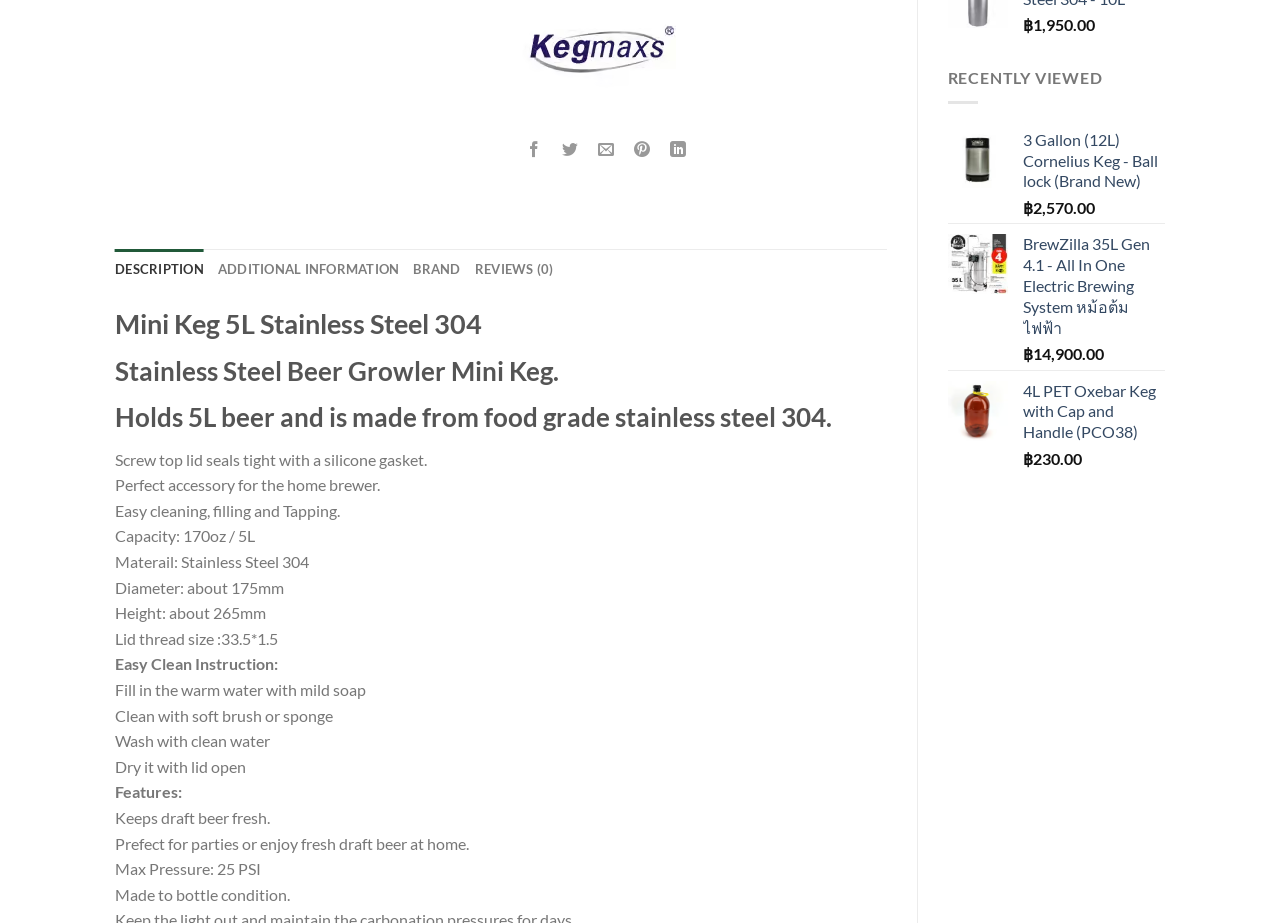Can you find the bounding box coordinates for the UI element given this description: "Additional information"? Provide the coordinates as four float numbers between 0 and 1: [left, top, right, bottom].

[0.17, 0.27, 0.312, 0.314]